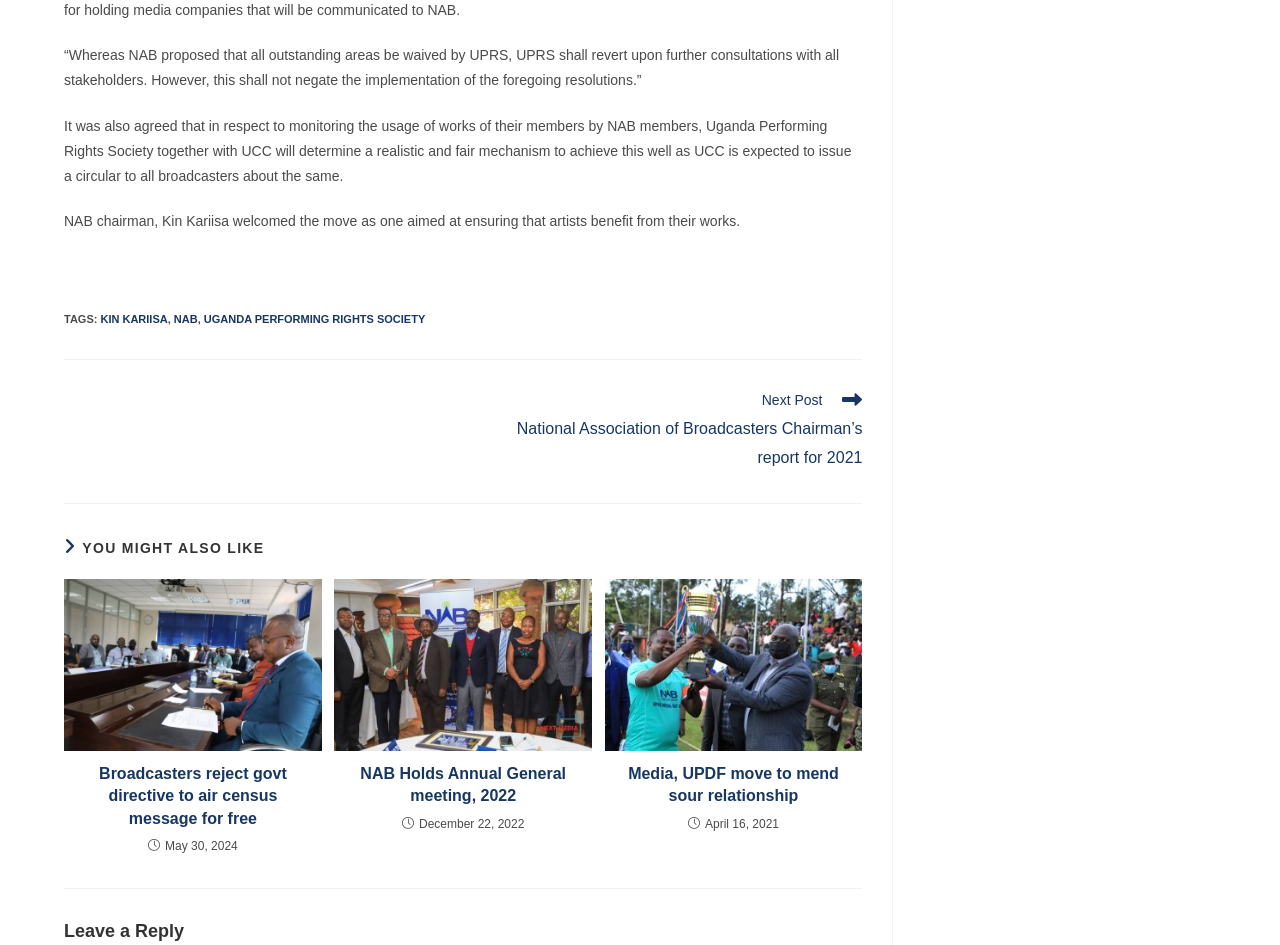Give a one-word or short phrase answer to this question: 
Who is the chairman of NAB?

Kin Kariisa